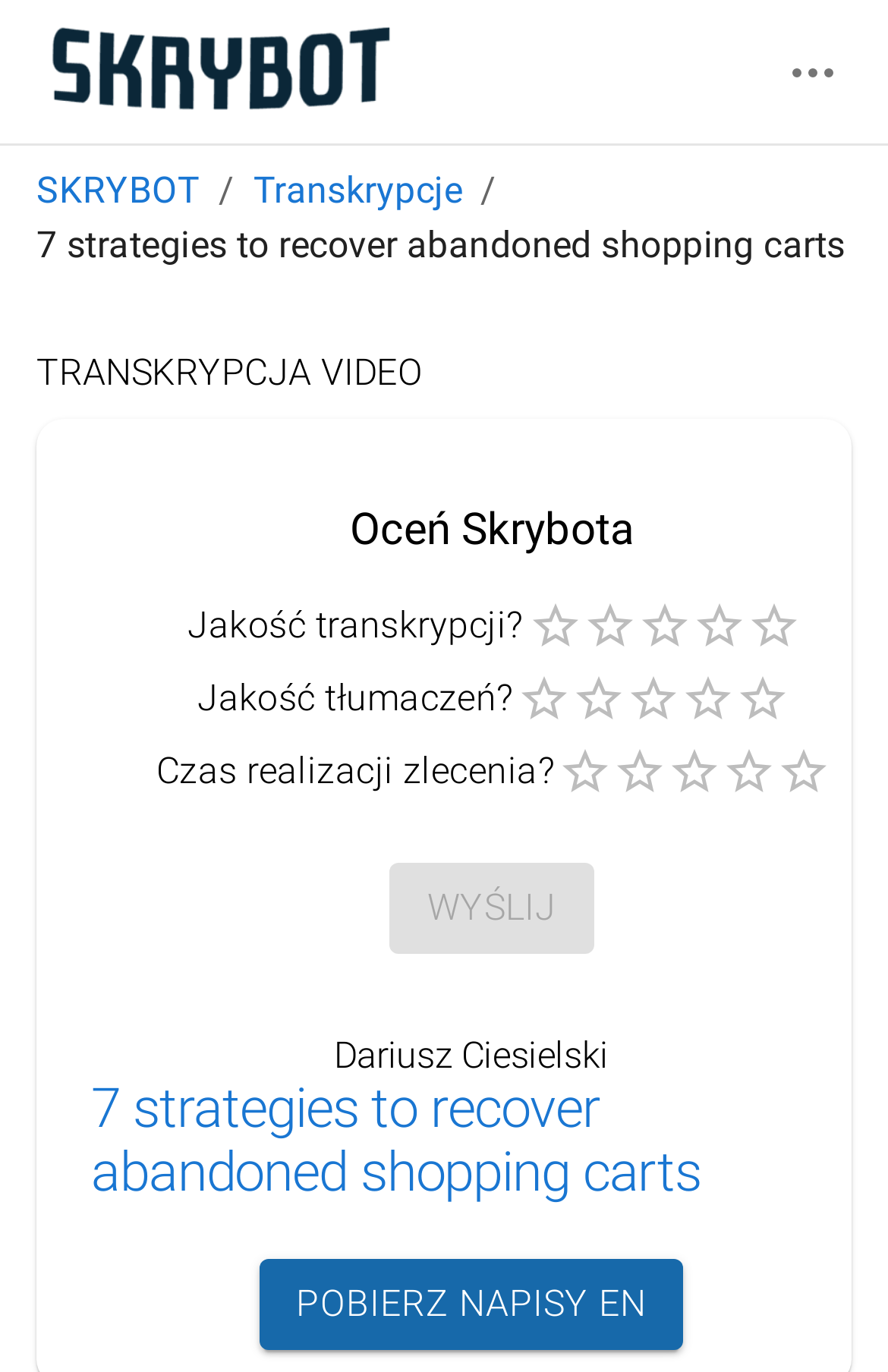What is the language of the transcription?
Refer to the image and give a detailed answer to the question.

I found the language of the transcription by looking at the button label 'POBIERZ NAPISY EN', which suggests that the transcription is in English.